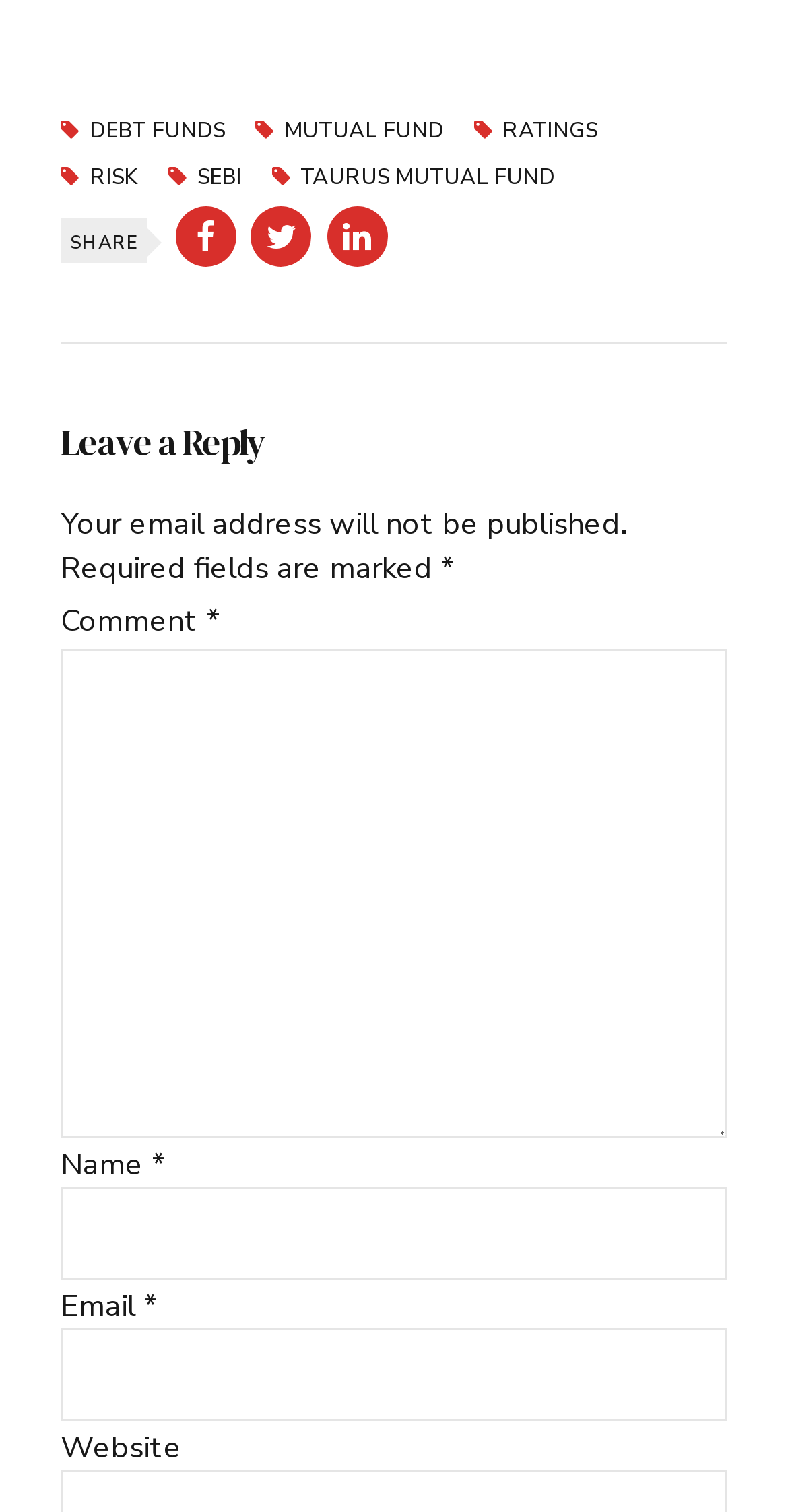Answer this question using a single word or a brief phrase:
What is the purpose of the textbox at the bottom?

To enter comment